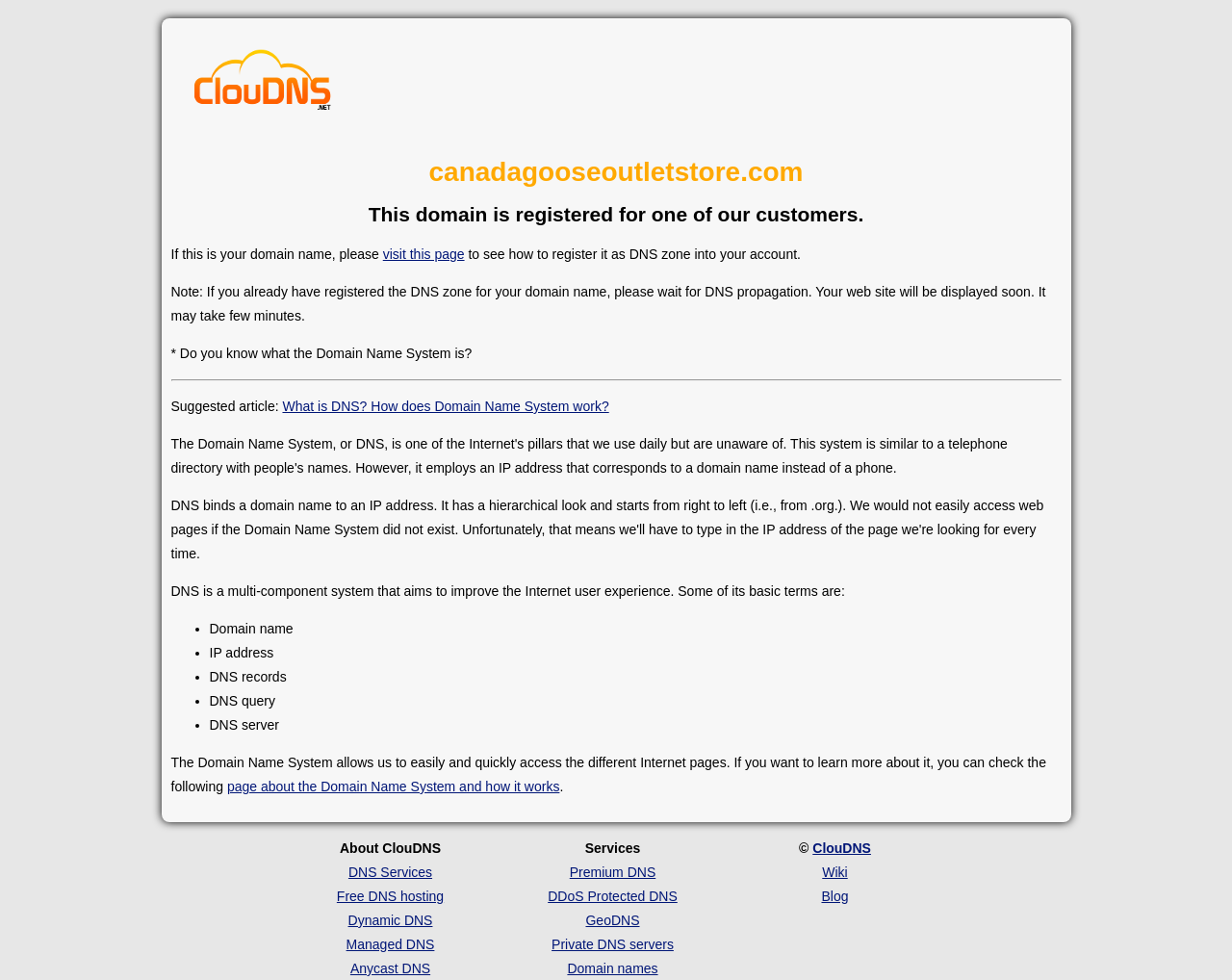Please identify the bounding box coordinates of the clickable area that will allow you to execute the instruction: "go to ClouDNS".

[0.66, 0.857, 0.707, 0.873]